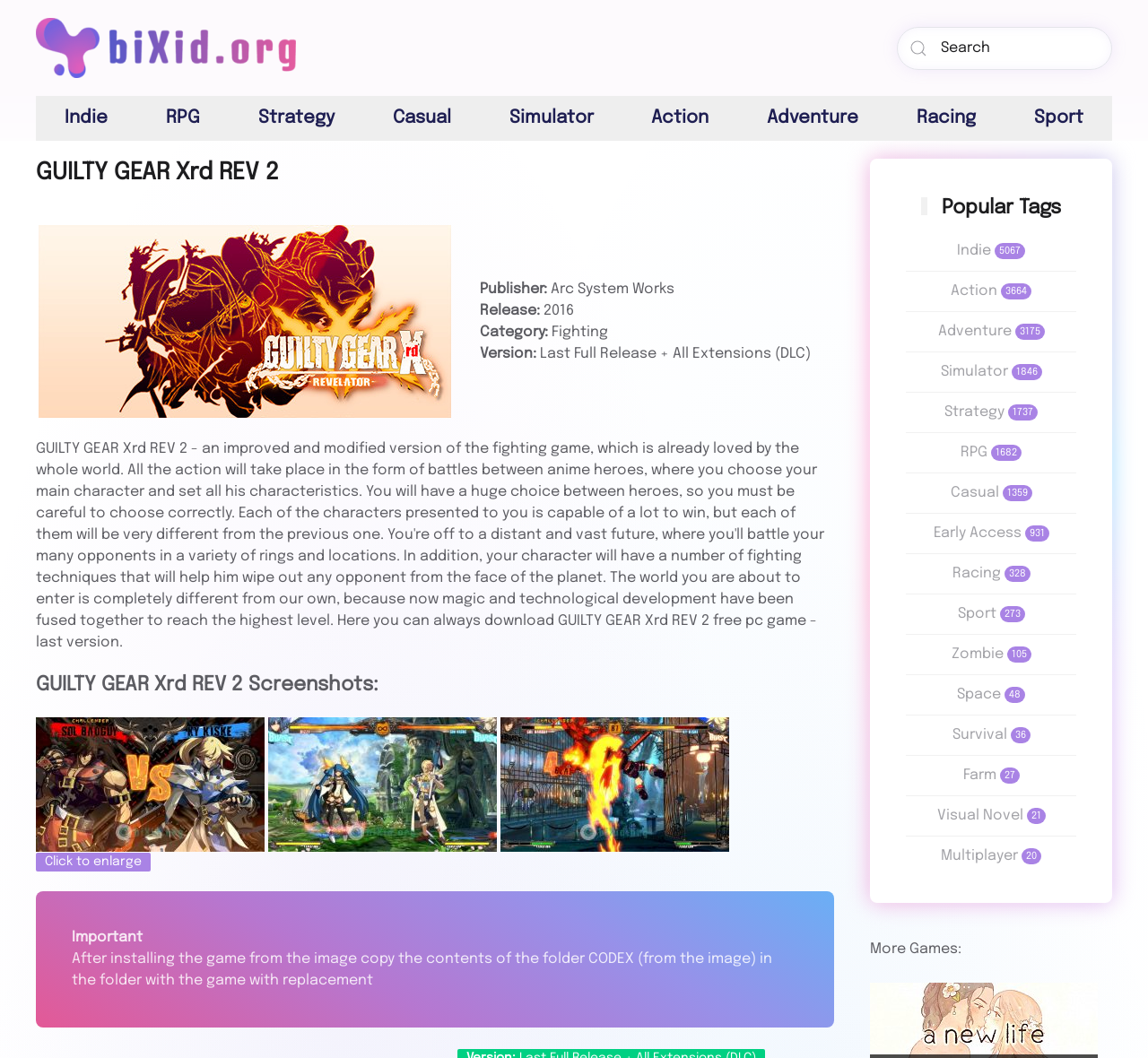Identify the bounding box coordinates of the element that should be clicked to fulfill this task: "Go back to home". The coordinates should be provided as four float numbers between 0 and 1, i.e., [left, top, right, bottom].

[0.031, 0.017, 0.258, 0.074]